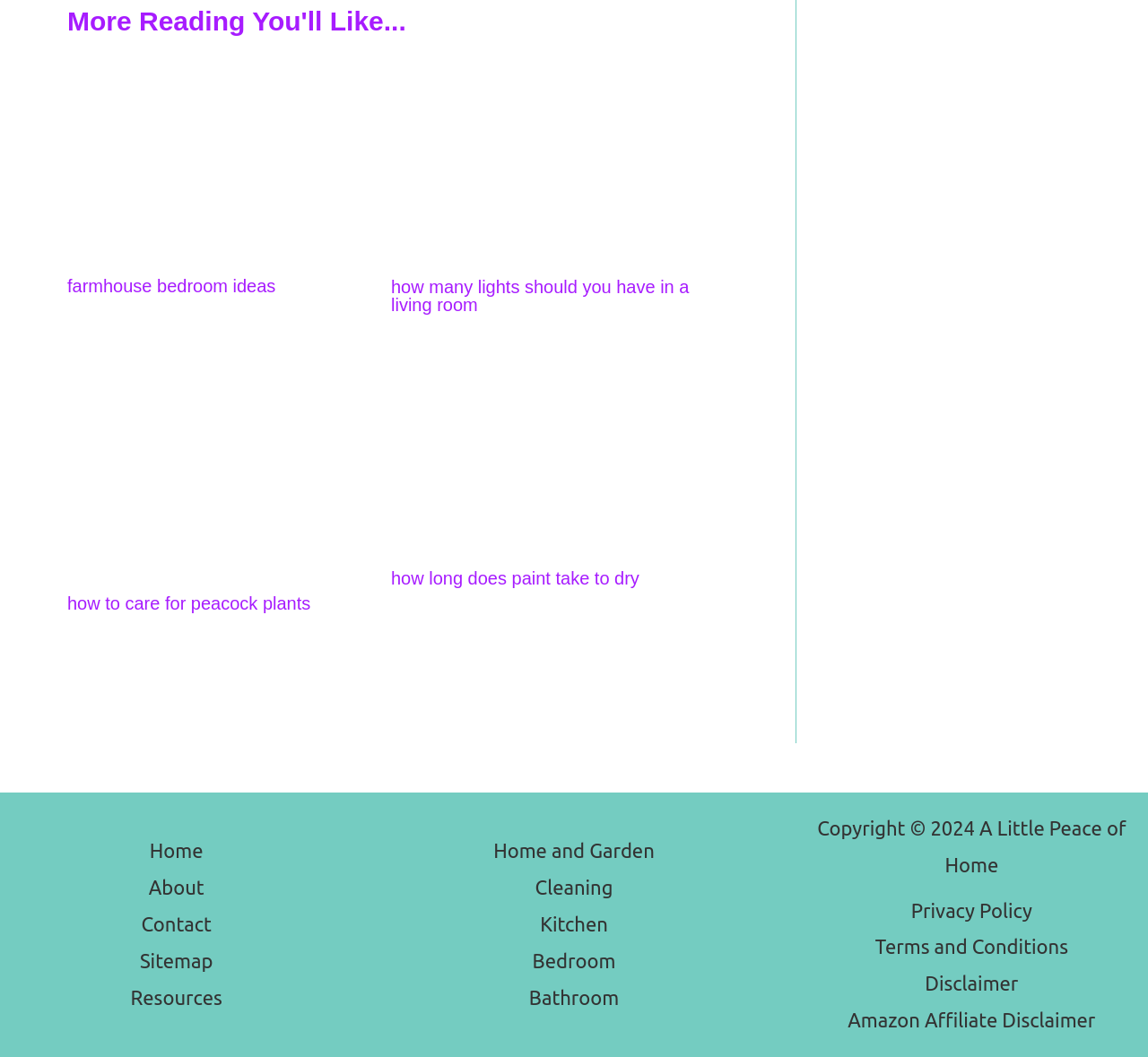Please locate the bounding box coordinates of the element that needs to be clicked to achieve the following instruction: "Read more about how many lights should you have in a living room". The coordinates should be four float numbers between 0 and 1, i.e., [left, top, right, bottom].

[0.341, 0.136, 0.603, 0.157]